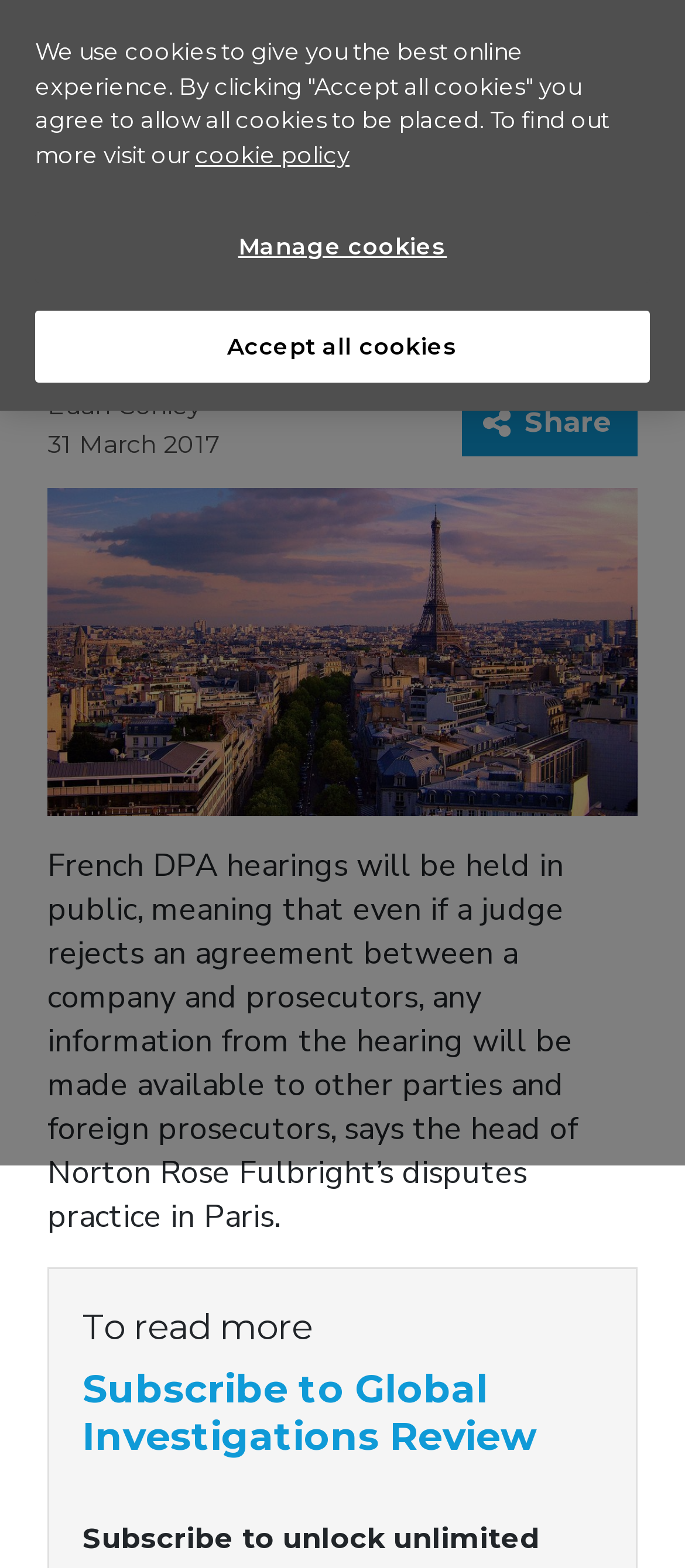Offer an extensive depiction of the webpage and its key elements.

The webpage appears to be an article page from Global Investigations Review, with a focus on a specific news story. At the top left, there is a button with a hamburger menu icon, followed by a link to the GIR logo, which is an image. Below these elements, there are links to "Home" and "News" on the top left and top center, respectively.

The main content of the page is a news article, with a heading that reads "OECD Paris conference: French DPAs could leave companies exposed". Below the heading, there is a link to the author's name, "Euan Conley", and a static text element displaying the date "31 March 2017". 

To the right of the author's name and date, there is a "Share" button with an associated image. The main article text is a lengthy paragraph that discusses French DPA hearings being held in public, and the implications of this for companies and prosecutors.

Below the article text, there is a static text element that reads "To read more", and a heading that invites users to "Subscribe to Global Investigations Review". 

At the very bottom of the page, there is a dialog box with a cookie policy message, which includes a link to the cookie policy and buttons to "Manage cookies" and "Accept all cookies".